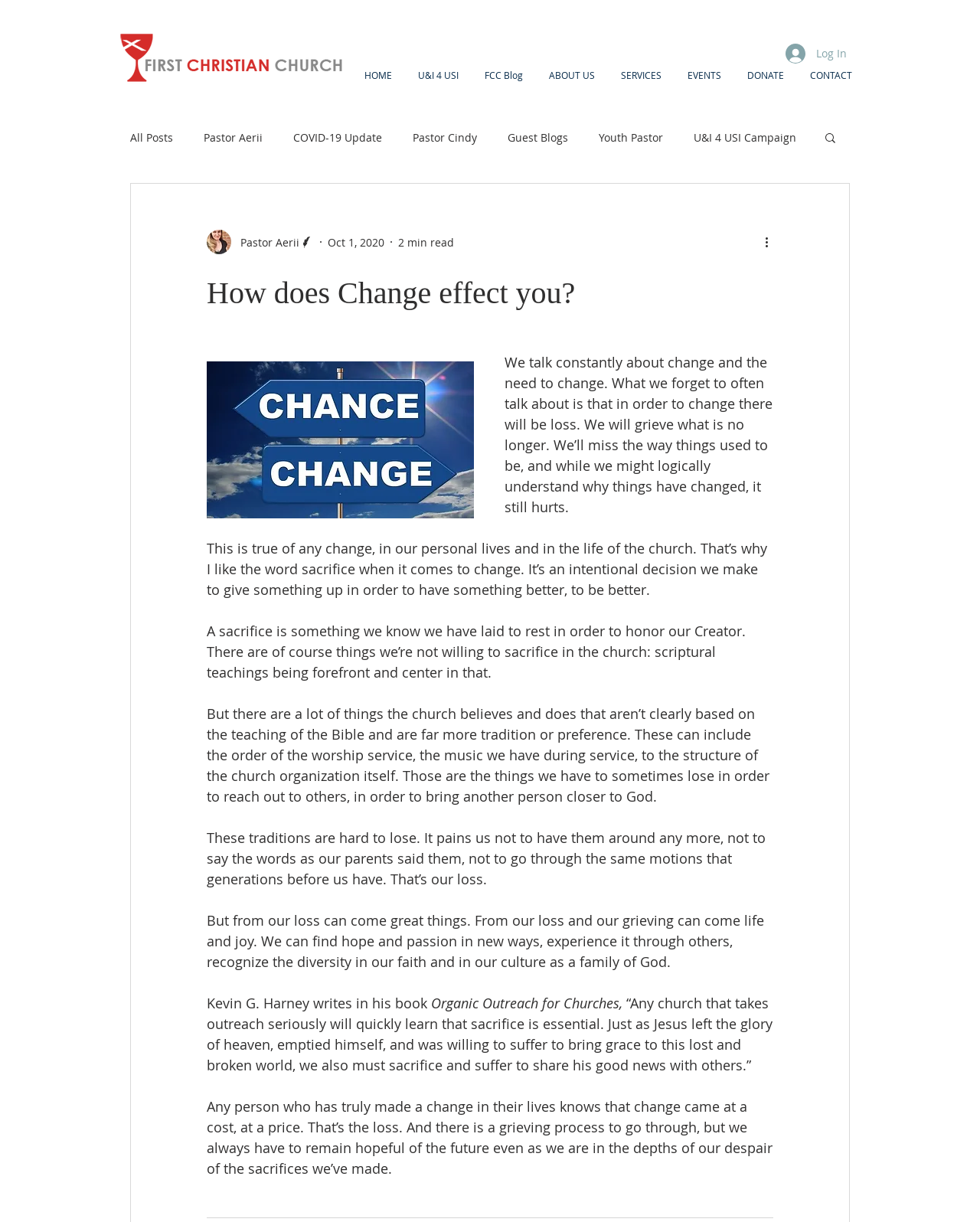Explain the webpage in detail.

This webpage appears to be a blog post from a church's website, with the title "How does Change effect you?" prominently displayed at the top. The page is divided into several sections, with a navigation menu at the top featuring links to different parts of the website, including the home page, blog, about us, services, events, and donate.

Below the navigation menu, there is a section with a logo and a login button. On the left side of the page, there is a sidebar with links to different blog categories, including all posts, pastor Aerii, COVID-19 updates, and more.

The main content of the page is an article written by Pastor Aerii, which discusses the importance of sacrifice and change in personal and church life. The article is divided into several paragraphs, with headings and subheadings. The text is accompanied by a few images, including a picture of the writer and a logo.

At the top of the article, there is a brief summary of the post, which reads "We talk constantly about change and the need to change. What we forget to often talk about is that in order to change there will be loss. We will grieve what is no longer." The article then goes on to discuss the concept of sacrifice and how it relates to change, using biblical teachings and personal anecdotes to illustrate the point.

Throughout the article, there are several quotes and references to other authors and books, including Kevin G. Harney's "Organic Outreach for Churches." The tone of the article is reflective and encouraging, urging readers to embrace change and sacrifice in order to grow and reach out to others.

At the bottom of the page, there is a button to read more, as well as a search bar and a few other navigation links. Overall, the page is well-organized and easy to navigate, with a clear focus on the article and its message.